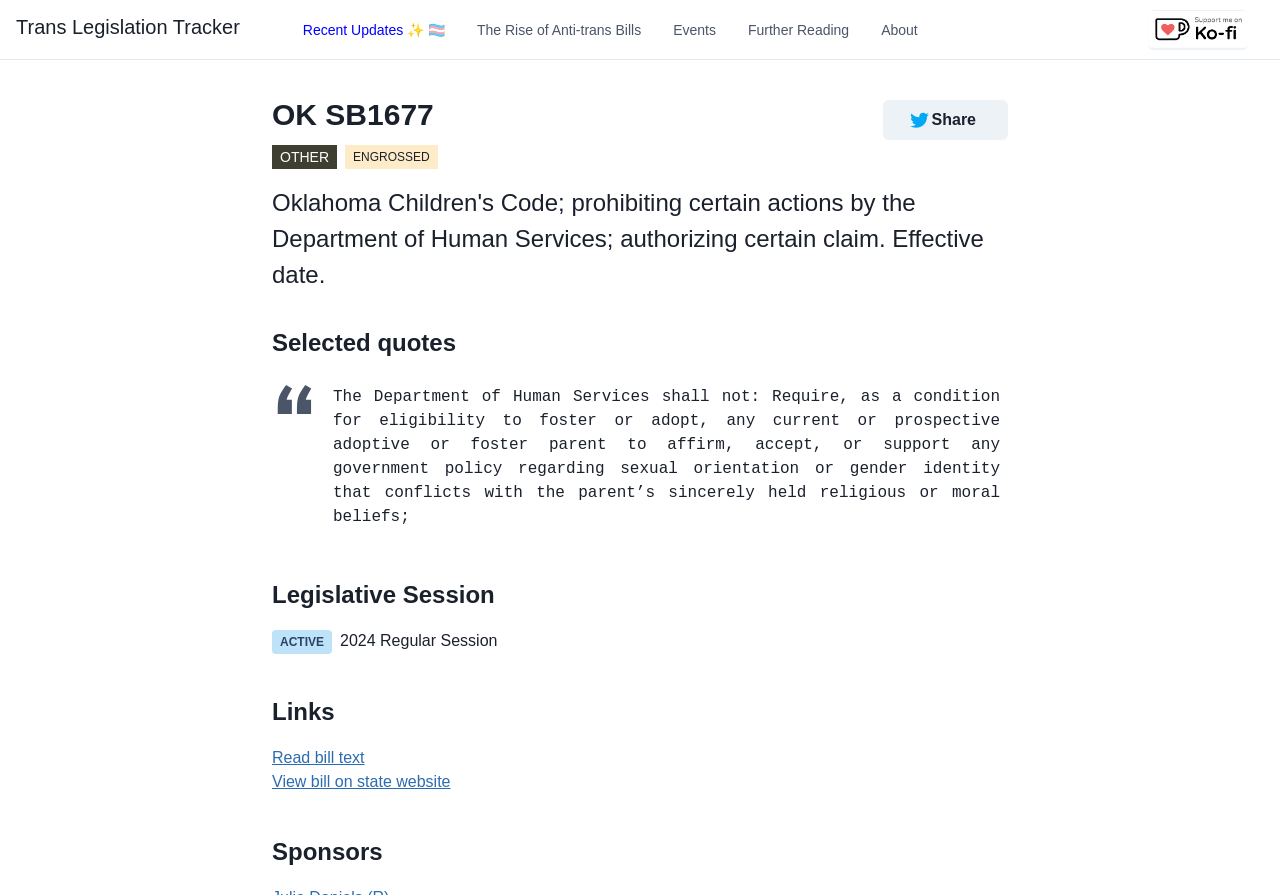Please specify the bounding box coordinates in the format (top-left x, top-left y, bottom-right x, bottom-right y), with all values as floating point numbers between 0 and 1. Identify the bounding box of the UI element described by: Further Reading

[0.578, 0.015, 0.67, 0.051]